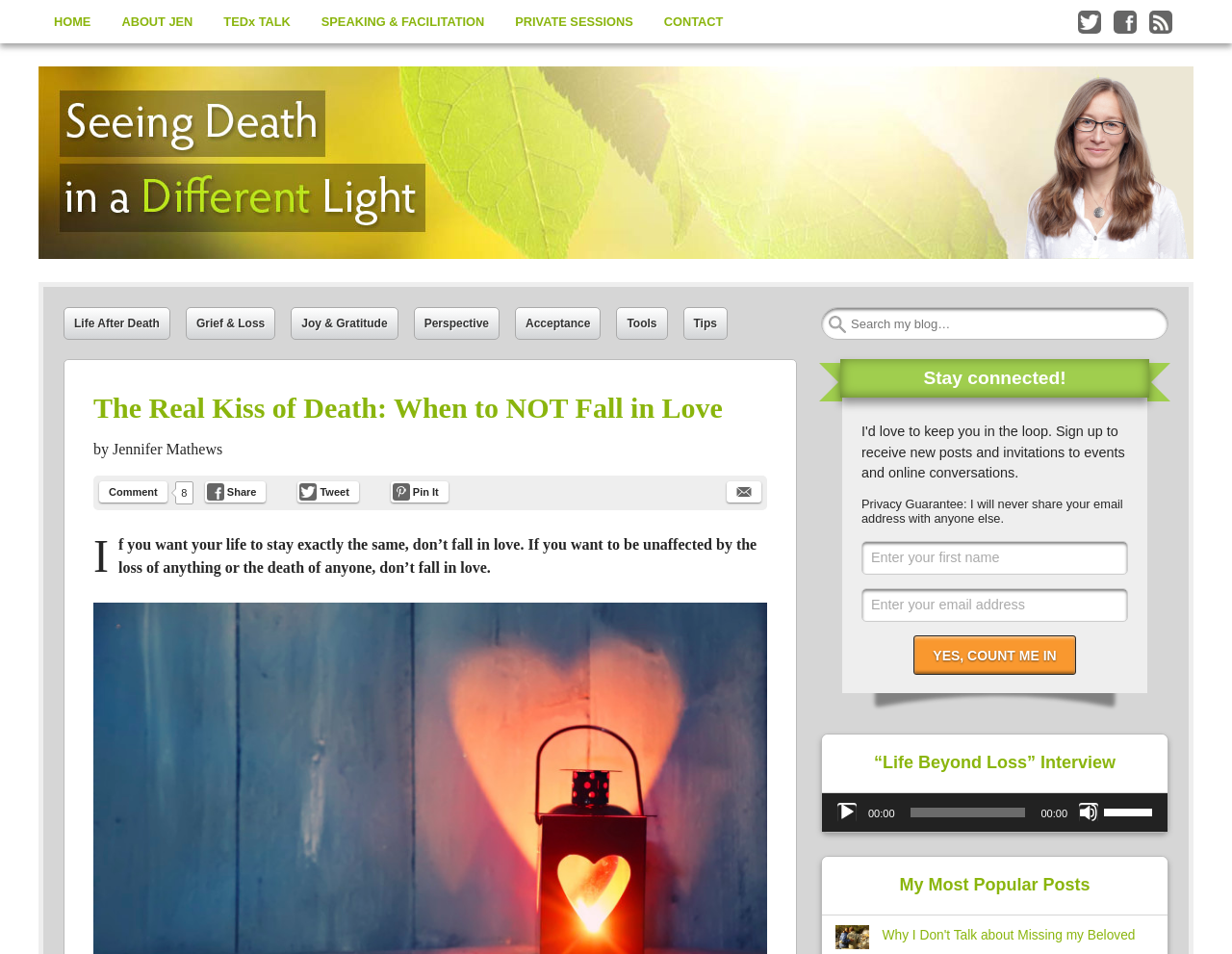Provide the bounding box coordinates of the section that needs to be clicked to accomplish the following instruction: "Enter your email address."

[0.699, 0.617, 0.916, 0.652]